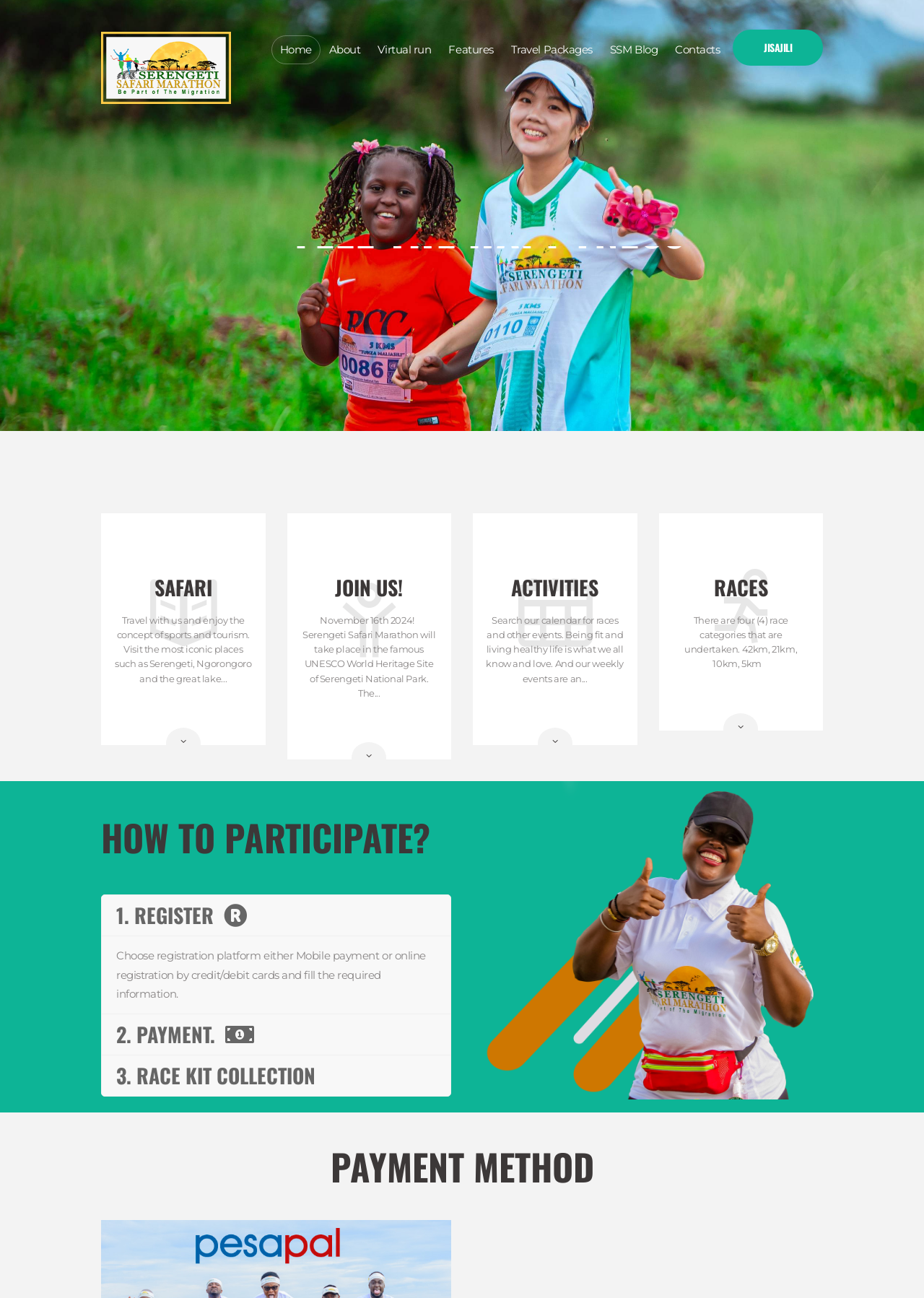Pinpoint the bounding box coordinates of the element to be clicked to execute the instruction: "Click the 'Home' link".

[0.294, 0.027, 0.347, 0.049]